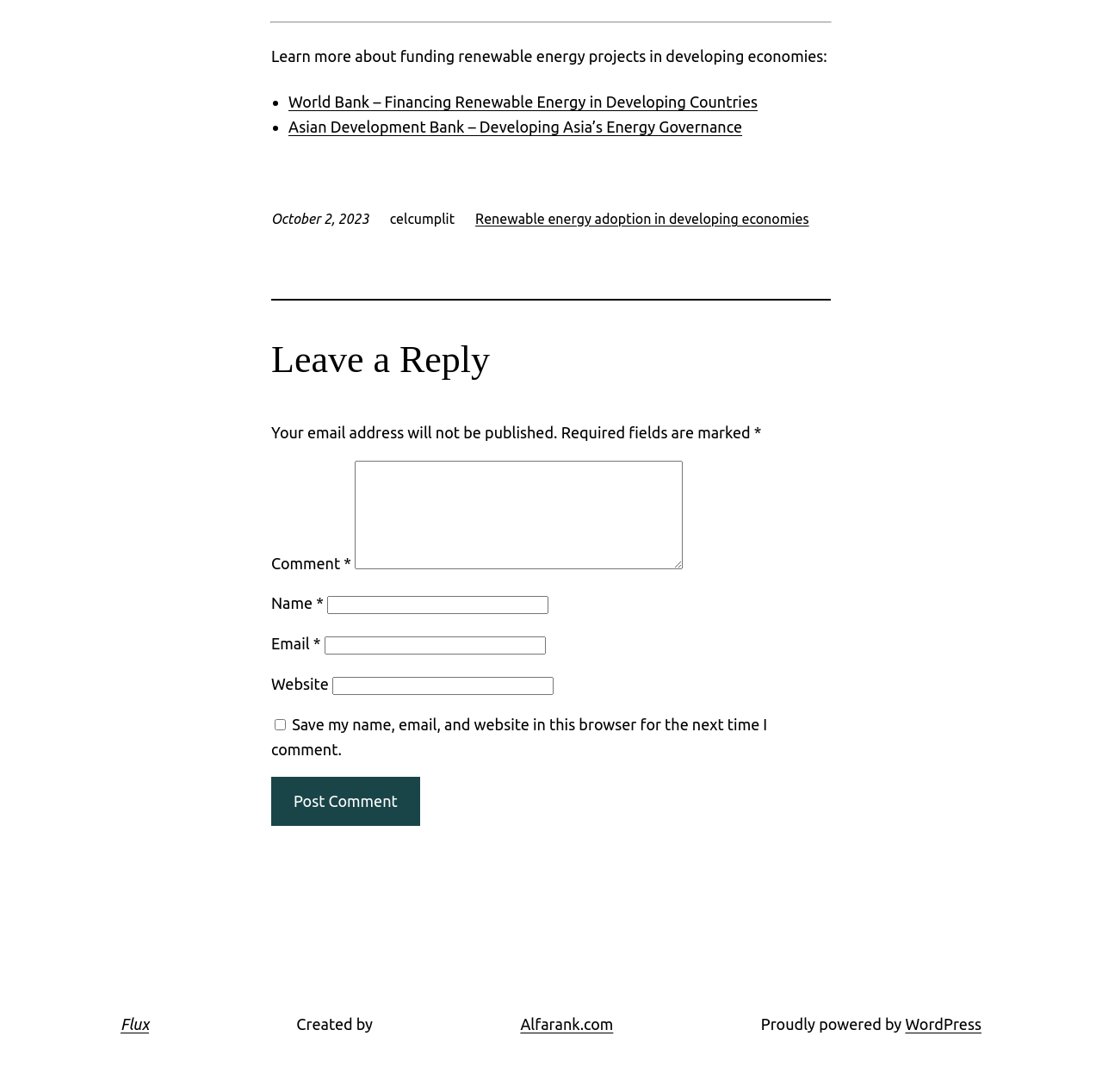What is the date mentioned on the webpage?
Refer to the screenshot and answer in one word or phrase.

October 2, 2023